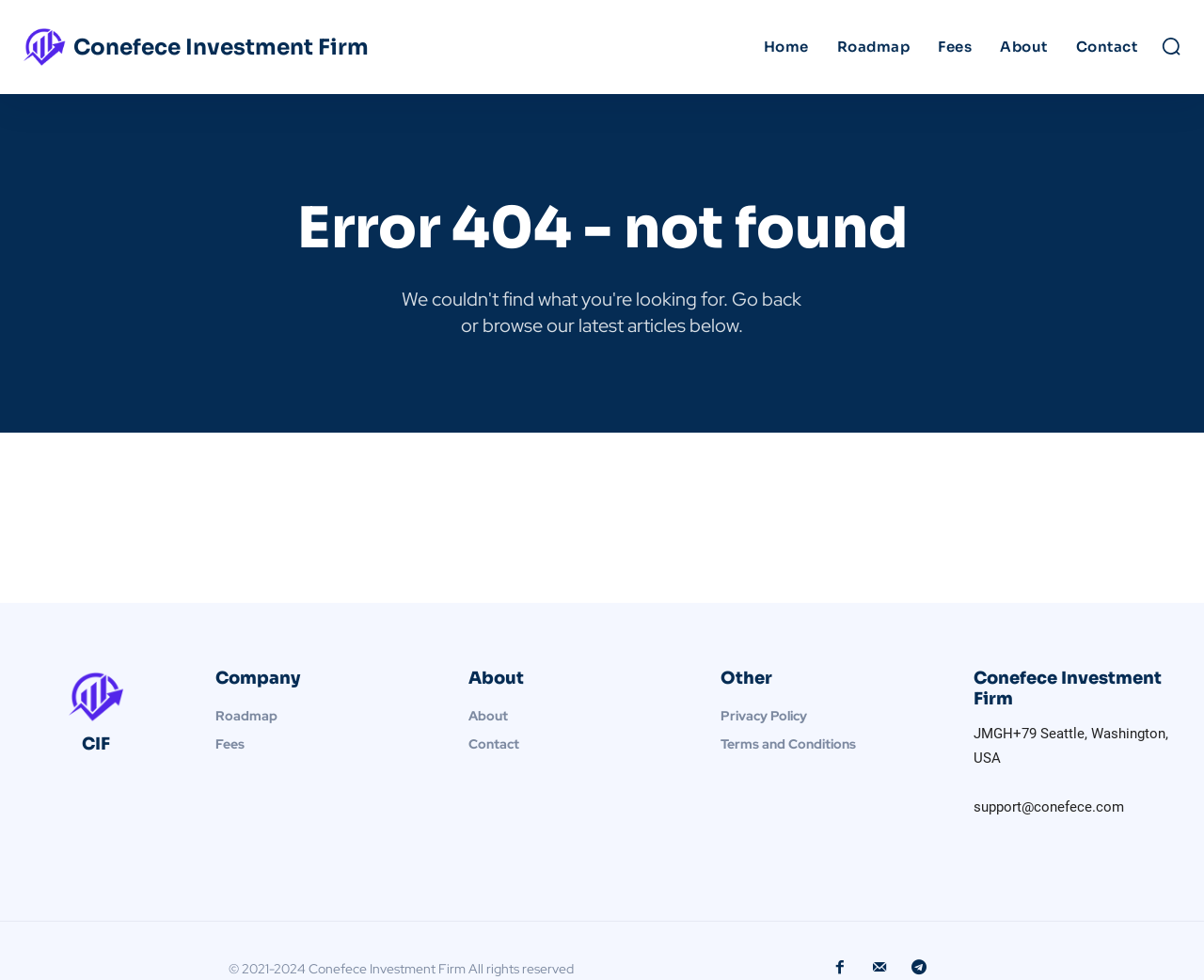Provide a one-word or one-phrase answer to the question:
What is the error message on the page?

Error 404 - not found